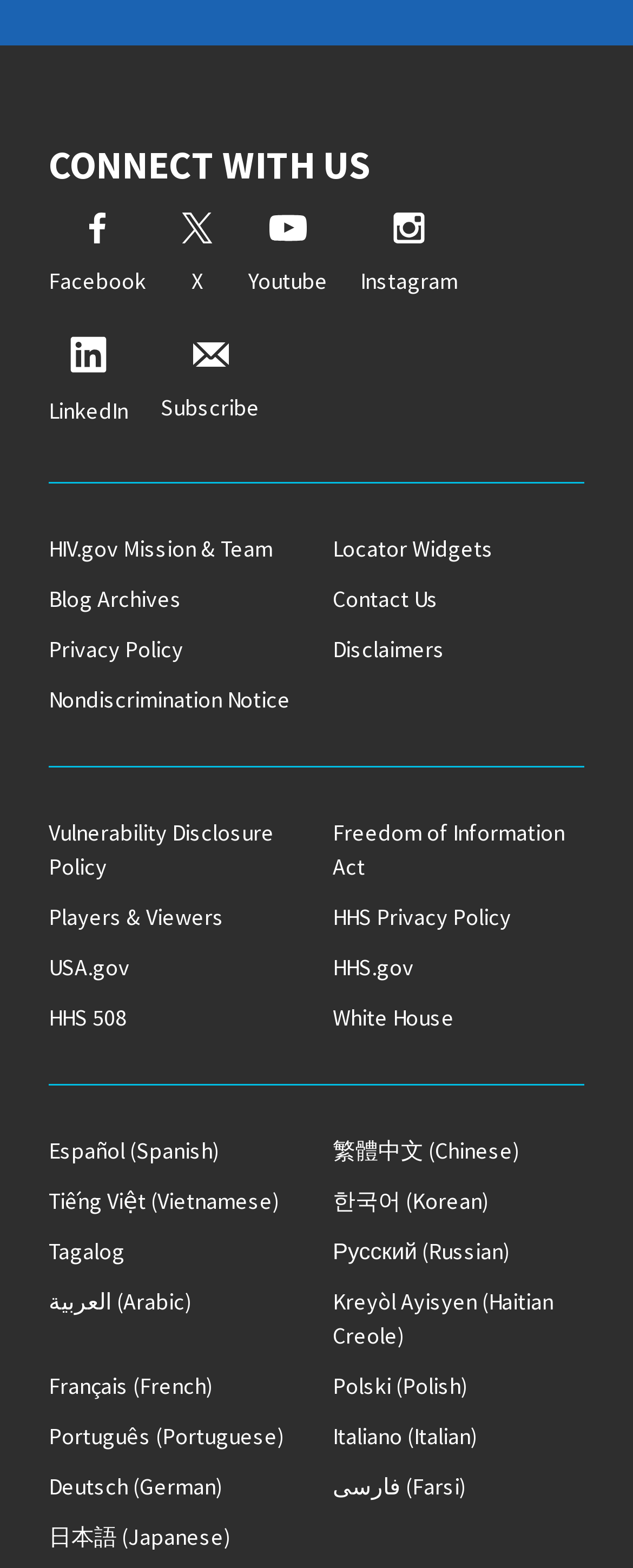Examine the image and give a thorough answer to the following question:
How many links are there under the 'CONNECT WITH US' heading?

I looked at the links under the 'CONNECT WITH US' heading and counted a total of 11 links, including Facebook, X, Youtube, Instagram, LinkedIn, Subscribe, HIV.gov Mission & Team, Locator Widgets, Blog Archives, Contact Us, and Privacy Policy.